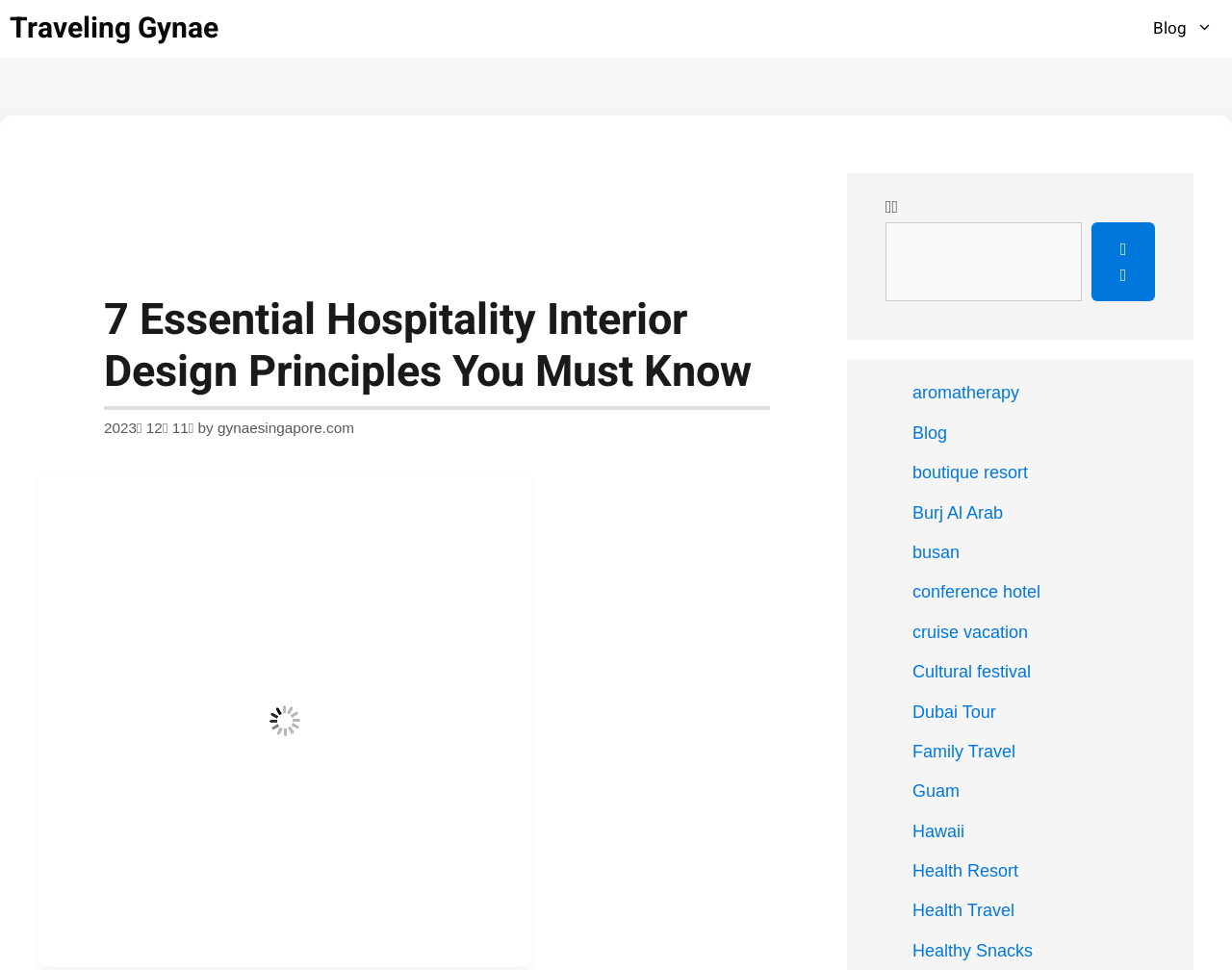Identify the main title of the webpage and generate its text content.

7 Essential Hospitality Interior Design Principles You Must Know